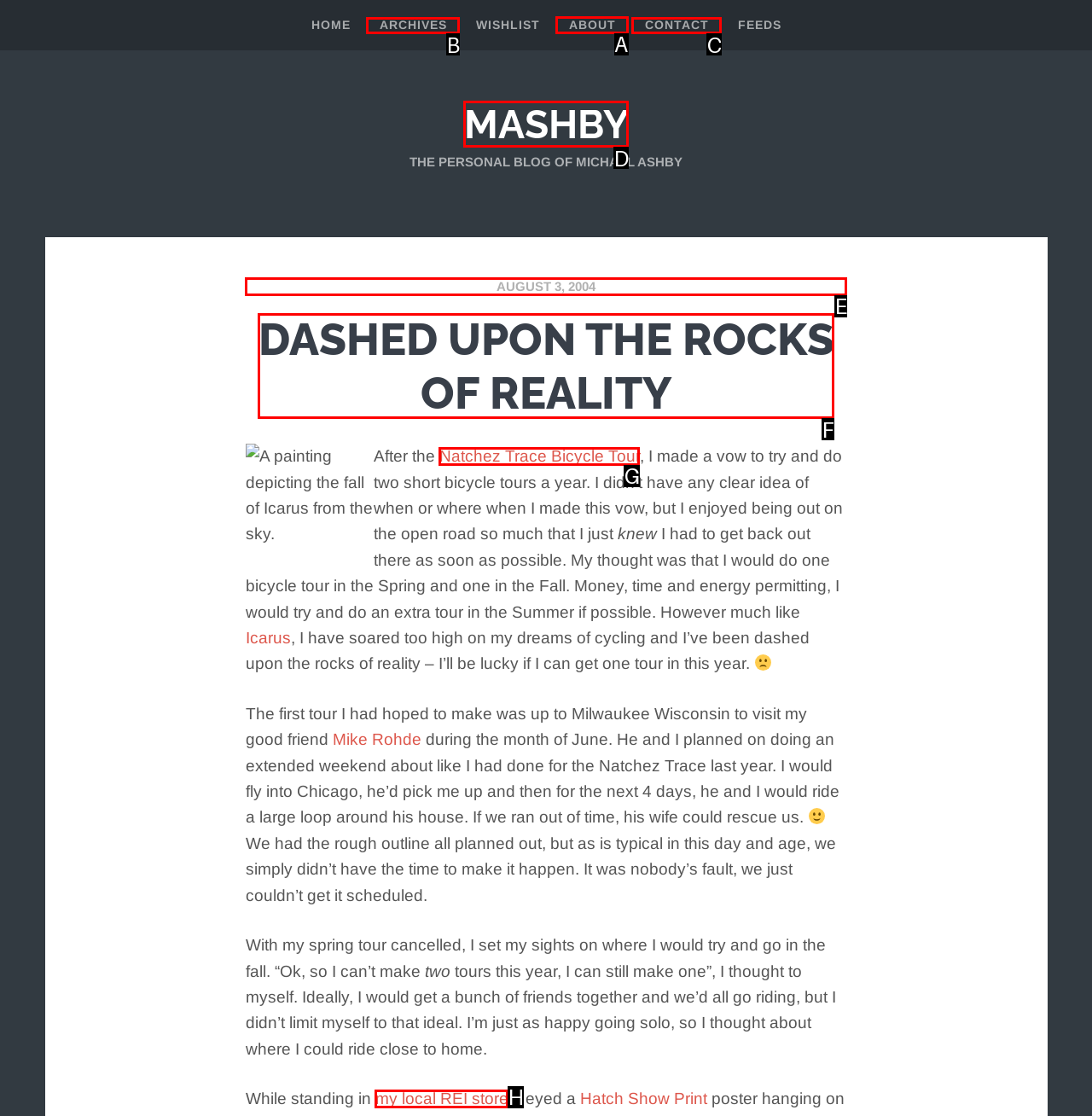Determine which option should be clicked to carry out this task: read about the author
State the letter of the correct choice from the provided options.

A